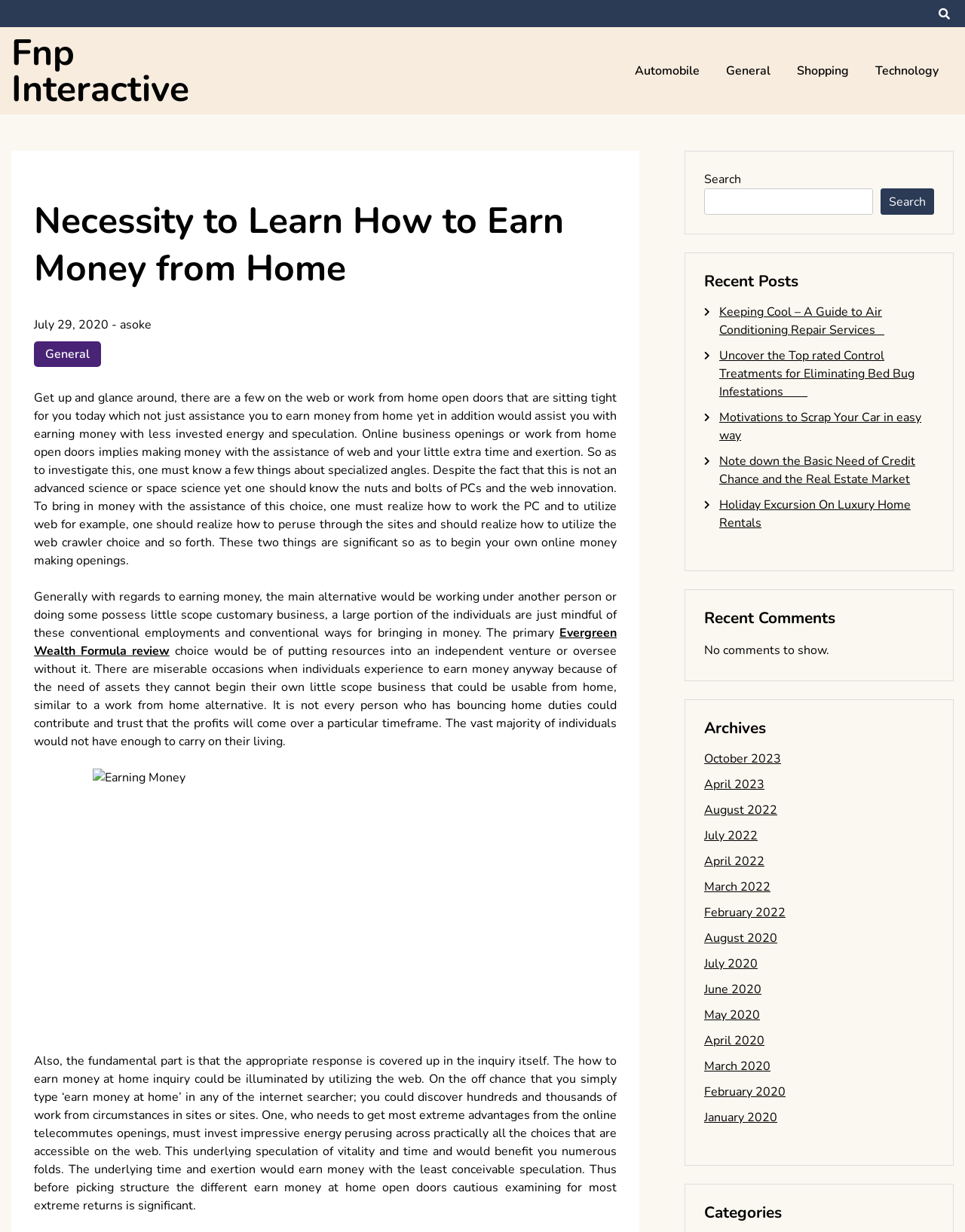Please mark the bounding box coordinates of the area that should be clicked to carry out the instruction: "View the image 'Earning Money'".

[0.096, 0.624, 0.578, 0.839]